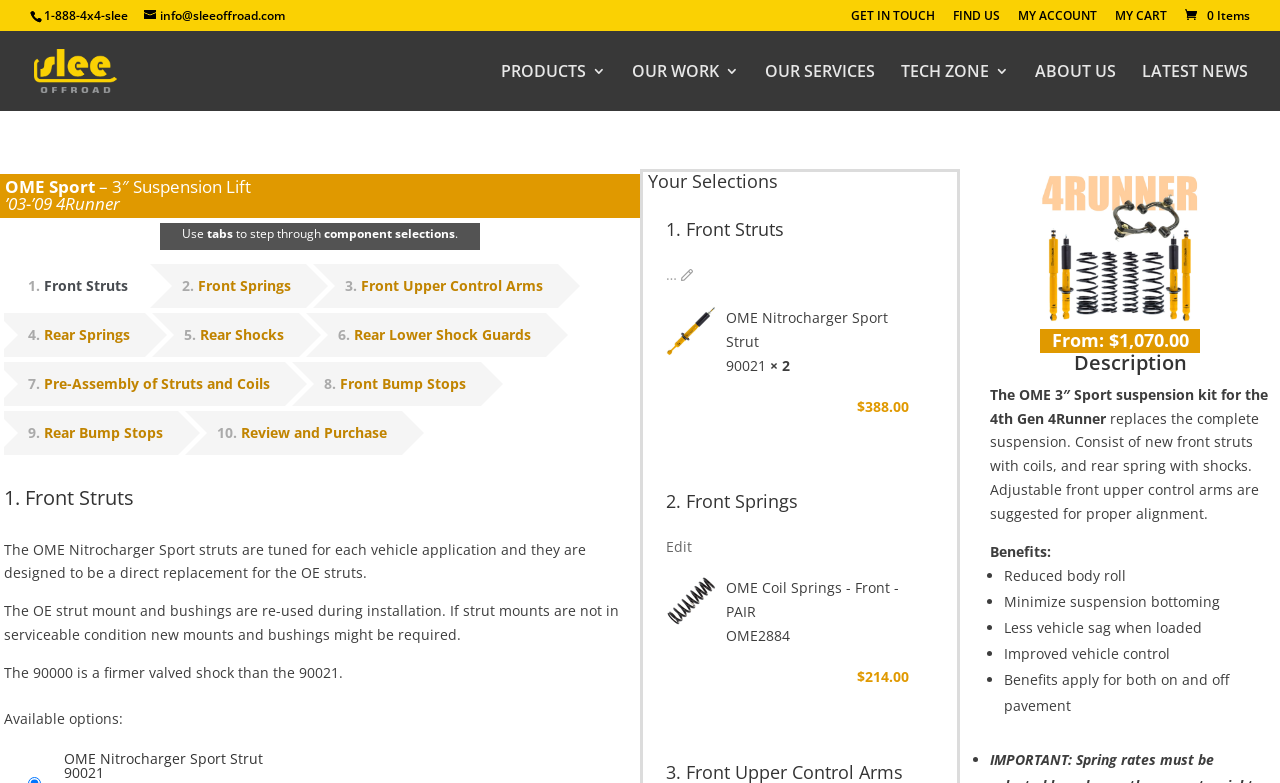Please specify the bounding box coordinates of the element that should be clicked to execute the given instruction: 'Select 'Rear Springs''. Ensure the coordinates are four float numbers between 0 and 1, expressed as [left, top, right, bottom].

[0.034, 0.404, 0.102, 0.449]